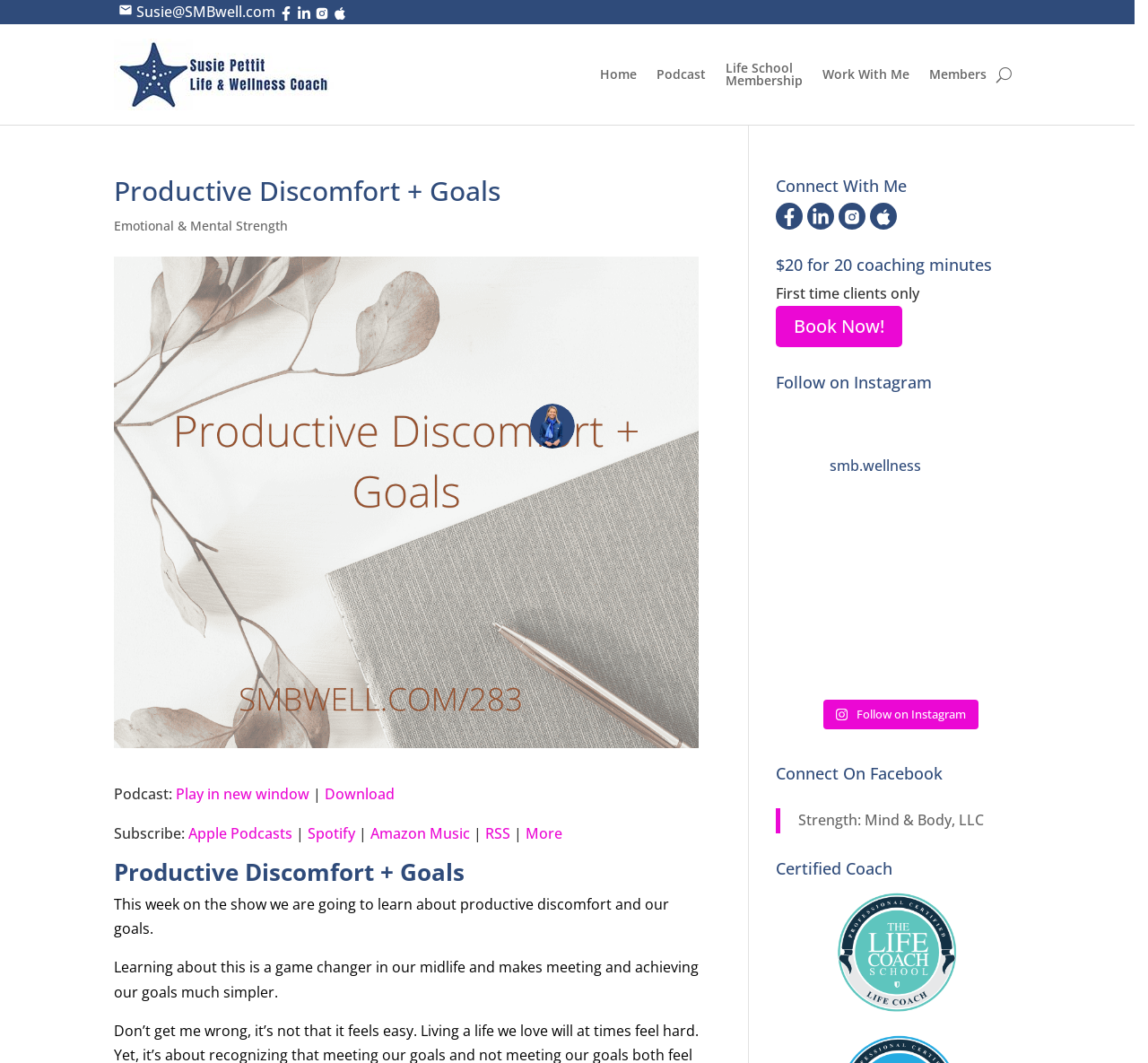Provide a thorough description of the webpage you see.

This webpage is about Susie Pettit, a certified coach who focuses on productive discomfort and goal achievement. At the top of the page, there is a heading "Productive Discomfort + Goals" and a link to Susie's email address. Below that, there are social media links to Facebook, Linkedin, Instagram, and Apple Podcasts, each accompanied by a small icon.

The main content of the page is divided into several sections. The first section has a heading "Productive Discomfort + Goals" and a brief introduction to the topic. There is also an image related to the topic and links to play, download, or subscribe to the podcast.

The next section is titled "Connect With Me" and has links to Susie's social media profiles, including Facebook, Linkedin, Instagram, and Apple Podcasts. Each link has a small icon associated with it.

Below that, there is a section promoting a coaching offer for $20 for 20 minutes, with a "Book Now" button. There is also a section encouraging visitors to follow Susie on Instagram, with a link to her Instagram profile and a photo.

The page also features several Instagram-style posts, each with an image and a caption. The posts are motivational and encouraging, with topics such as self-love, empowerment, and overcoming obstacles.

At the bottom of the page, there are additional links to connect with Susie on Facebook, a blockquote with a message, and a certification badge from The Life Coach School.

Overall, the webpage is designed to promote Susie's coaching services and provide inspiration and motivation to visitors.